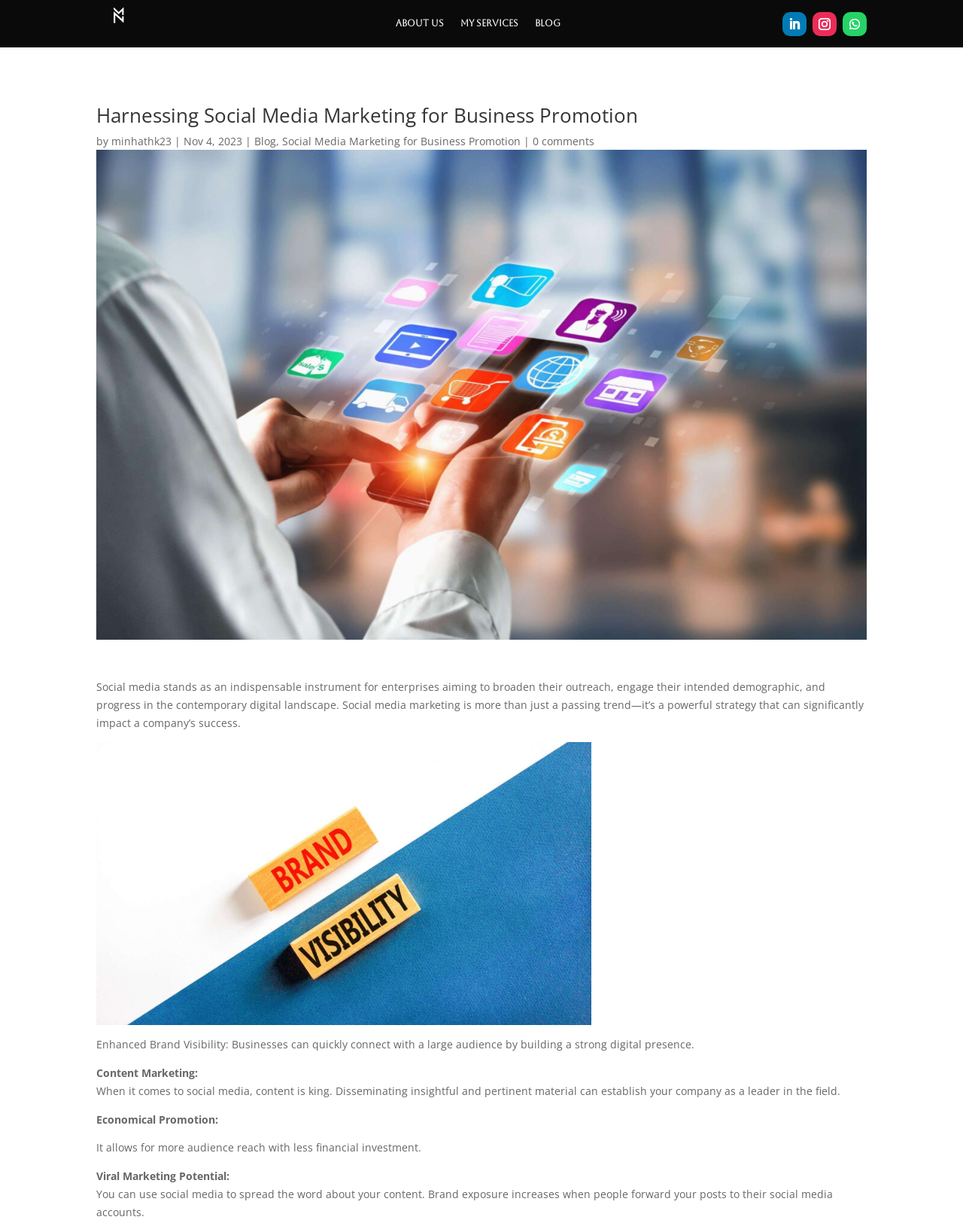Please answer the following question using a single word or phrase: 
What is the date of this blog post?

Nov 4, 2023